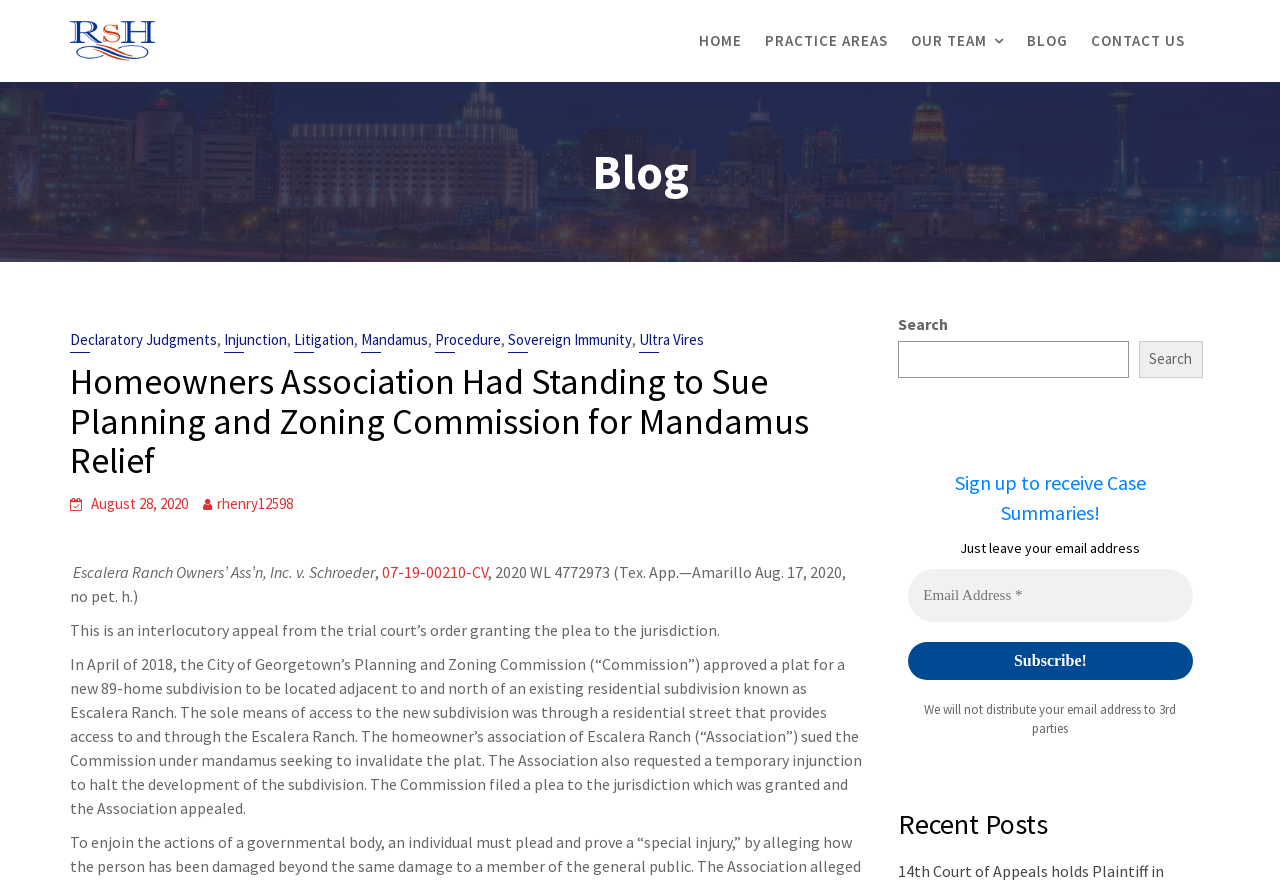Locate the bounding box coordinates of the element's region that should be clicked to carry out the following instruction: "View the 'Recent Posts'". The coordinates need to be four float numbers between 0 and 1, i.e., [left, top, right, bottom].

[0.702, 0.919, 0.939, 0.954]